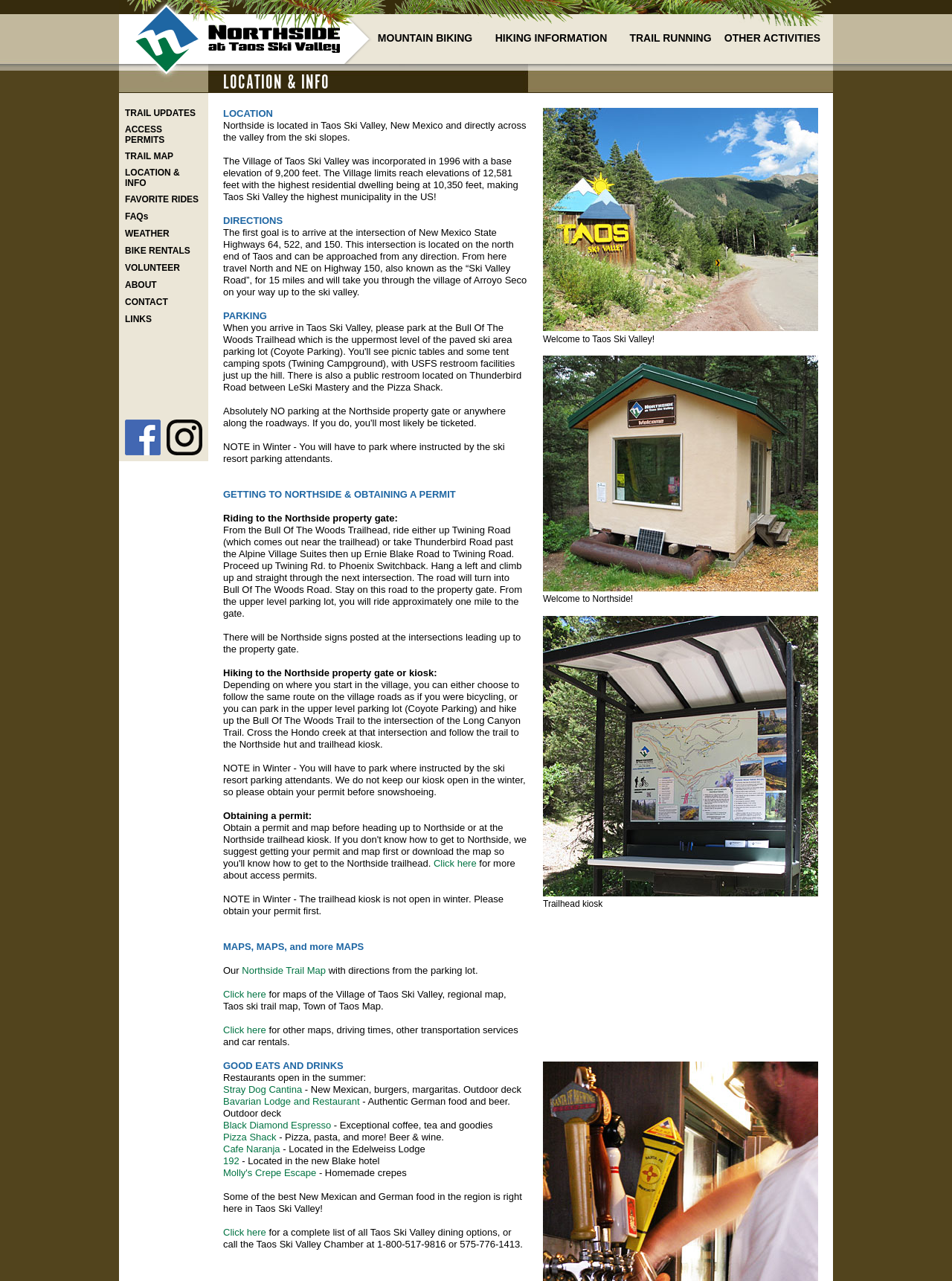Identify the bounding box coordinates of the section to be clicked to complete the task described by the following instruction: "Enter a comment". The coordinates should be four float numbers between 0 and 1, formatted as [left, top, right, bottom].

None